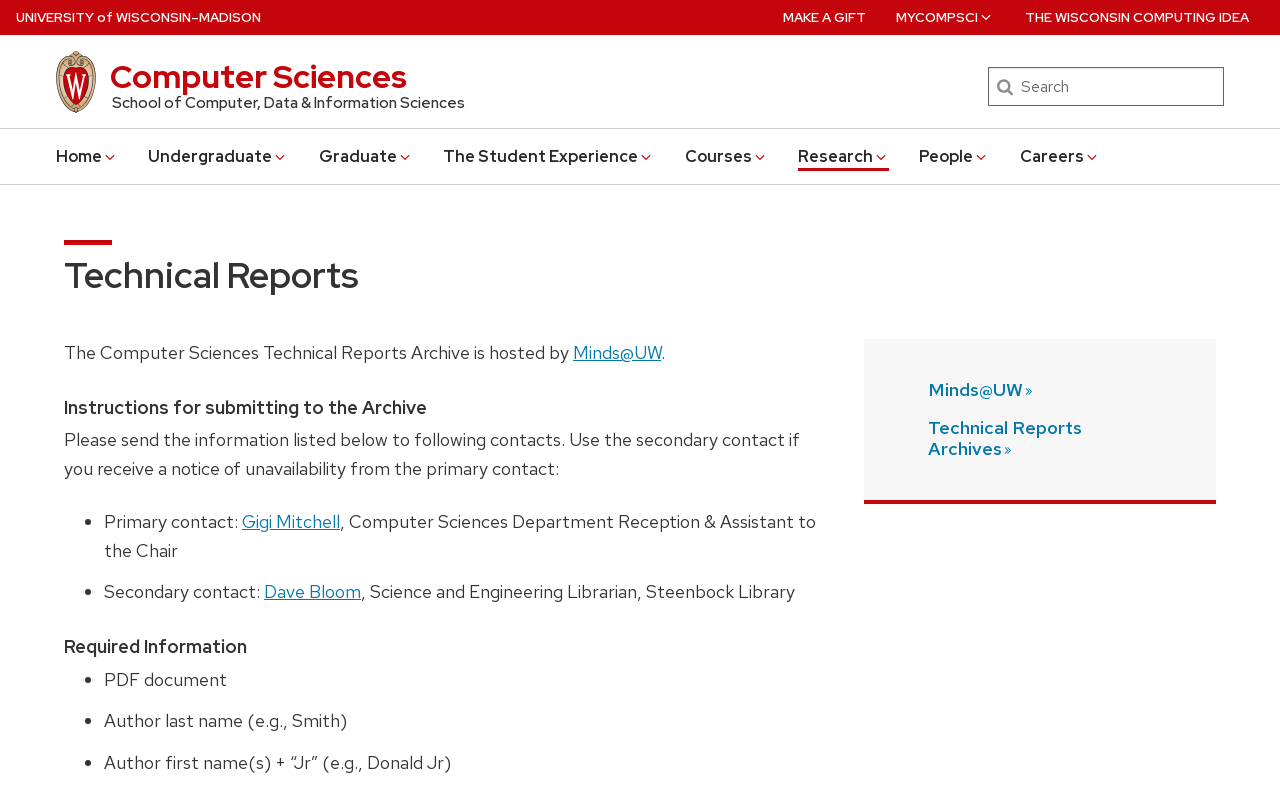Determine the bounding box coordinates of the region to click in order to accomplish the following instruction: "View the Computer Sciences Technical Reports Archive". Provide the coordinates as four float numbers between 0 and 1, specifically [left, top, right, bottom].

[0.05, 0.32, 0.28, 0.379]